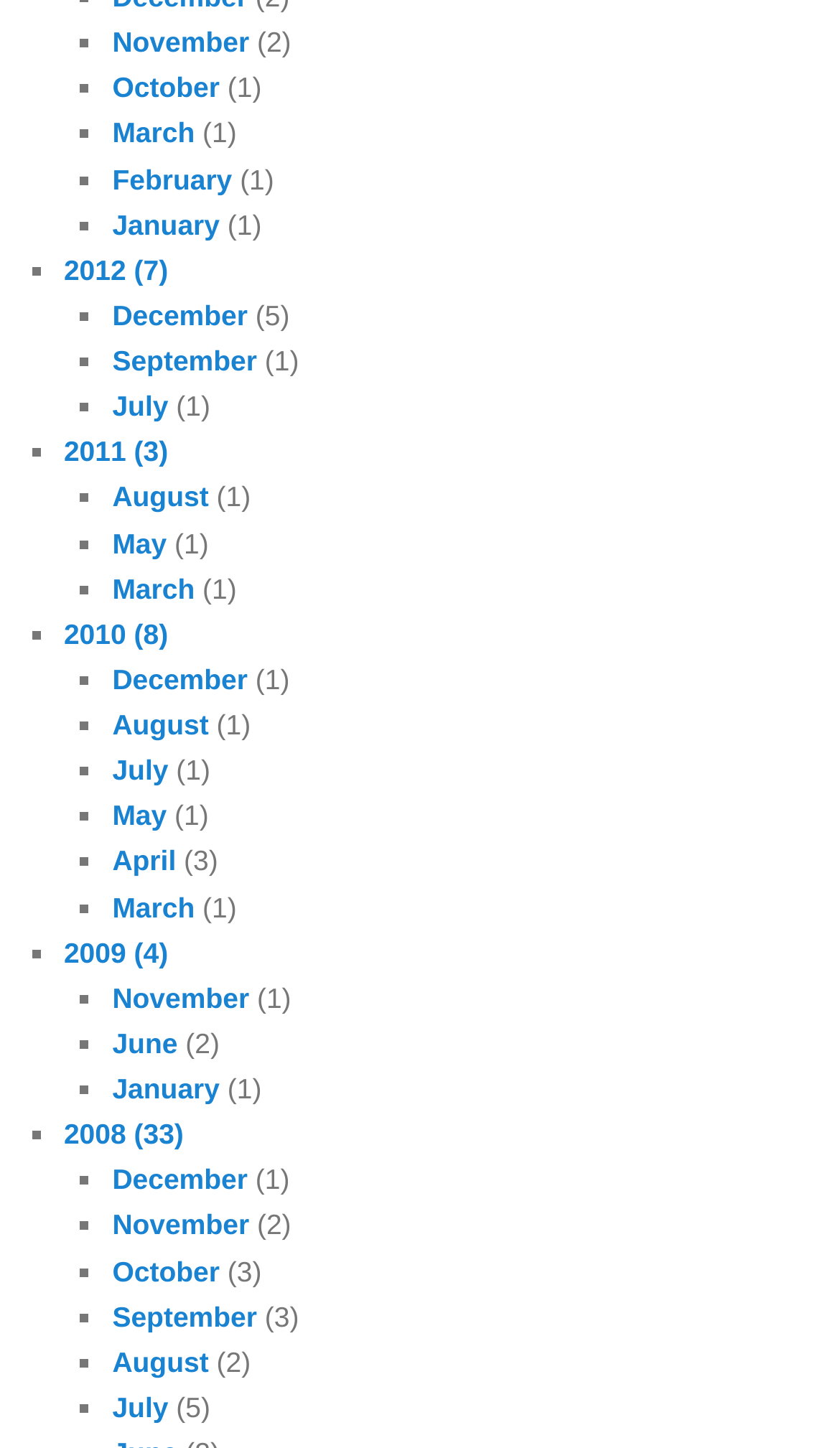Find the bounding box coordinates of the clickable area that will achieve the following instruction: "View 2012 archives".

[0.076, 0.175, 0.2, 0.198]